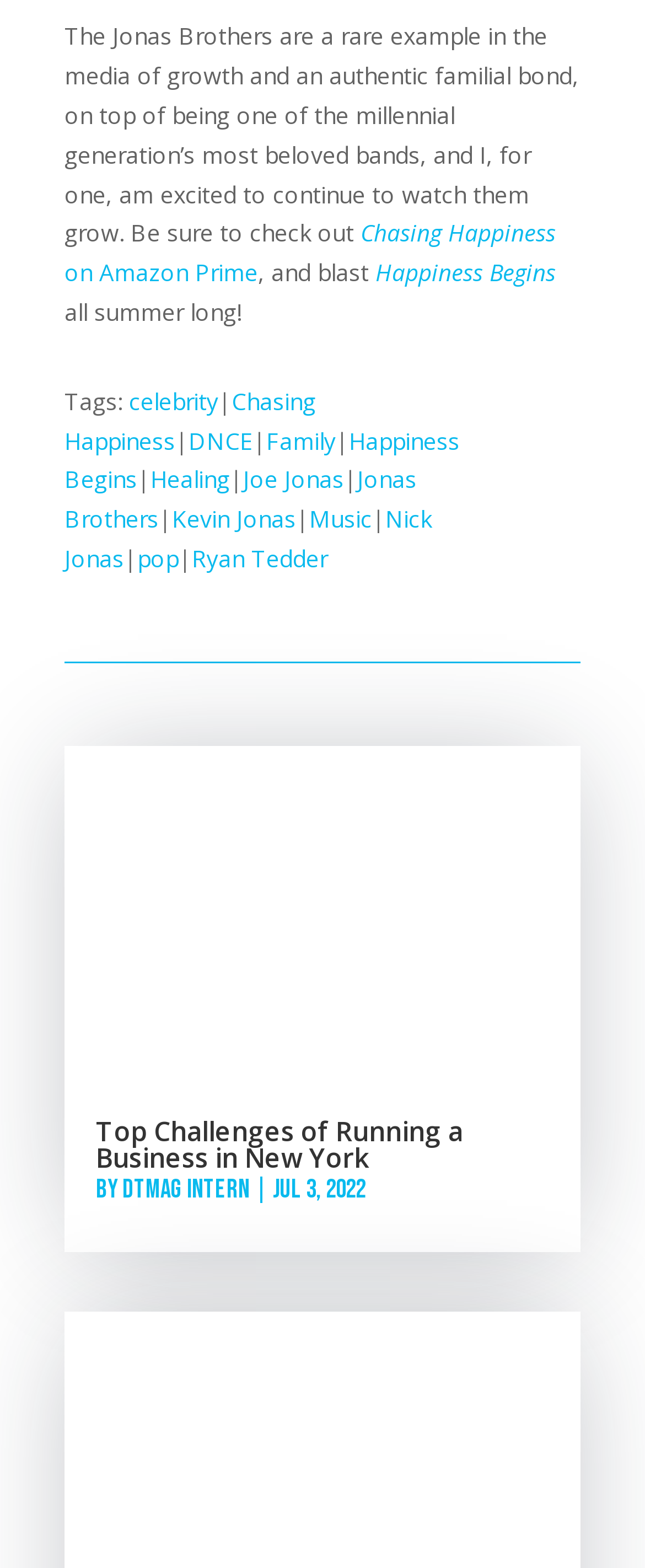Give a short answer using one word or phrase for the question:
What is the name of the Amazon Prime show mentioned in the article?

Chasing Happiness